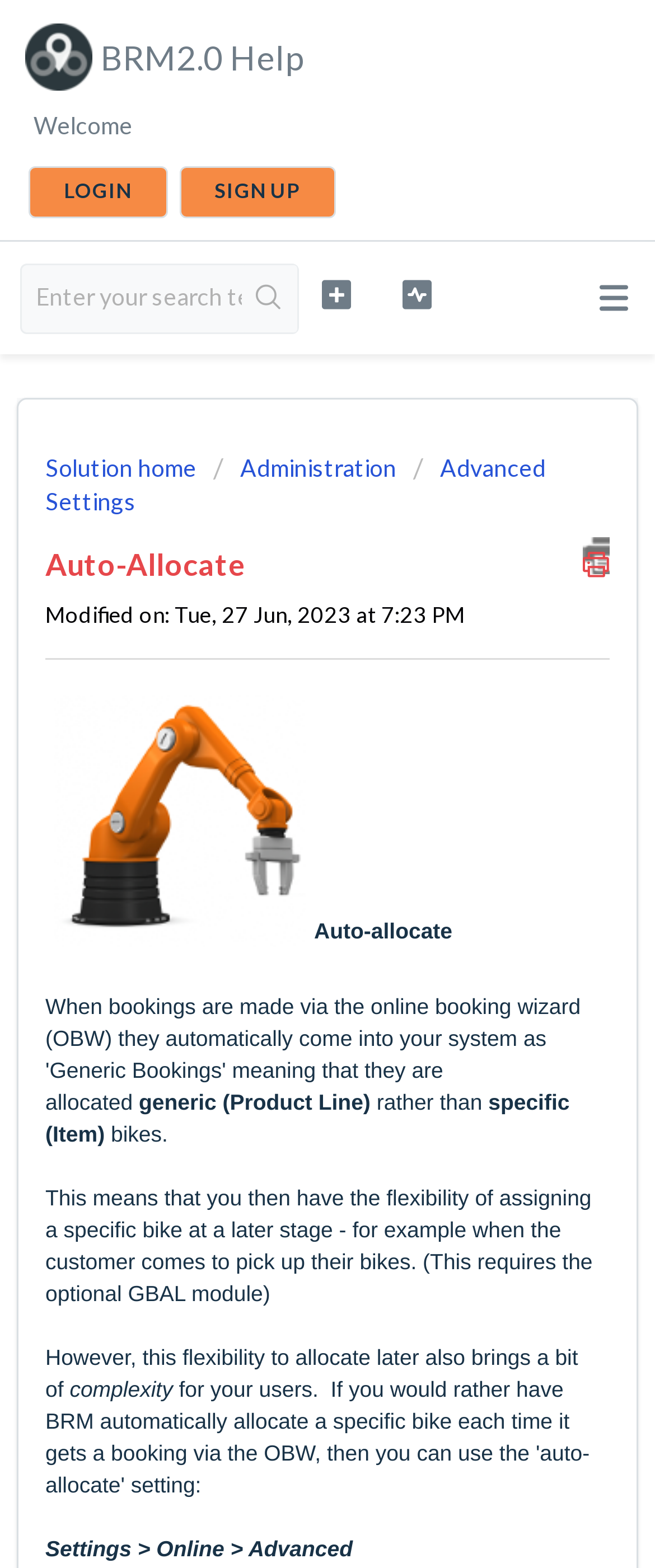Identify the bounding box coordinates of the clickable region to carry out the given instruction: "Click the Download link".

[0.364, 0.315, 0.446, 0.349]